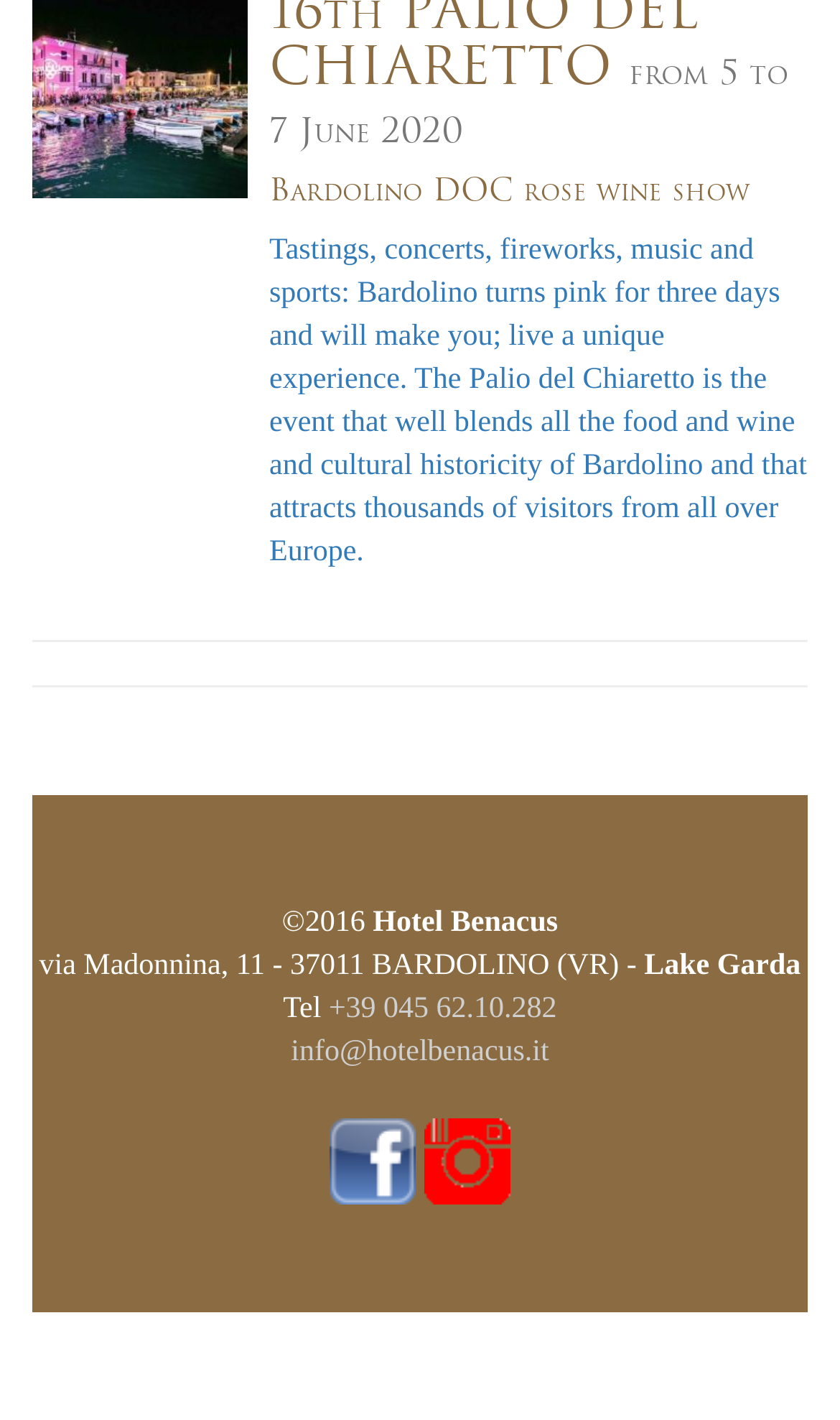What social media platforms does Hotel Benacus have?
Identify the answer in the screenshot and reply with a single word or phrase.

Facebook and Instagram